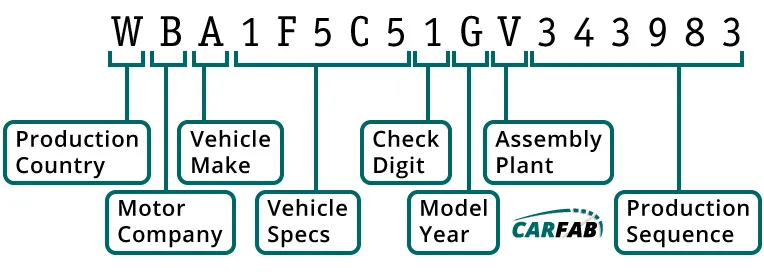What does the Vehicle Specifications segment denote?
Based on the image, answer the question with a single word or brief phrase.

Engine, trim, and other components